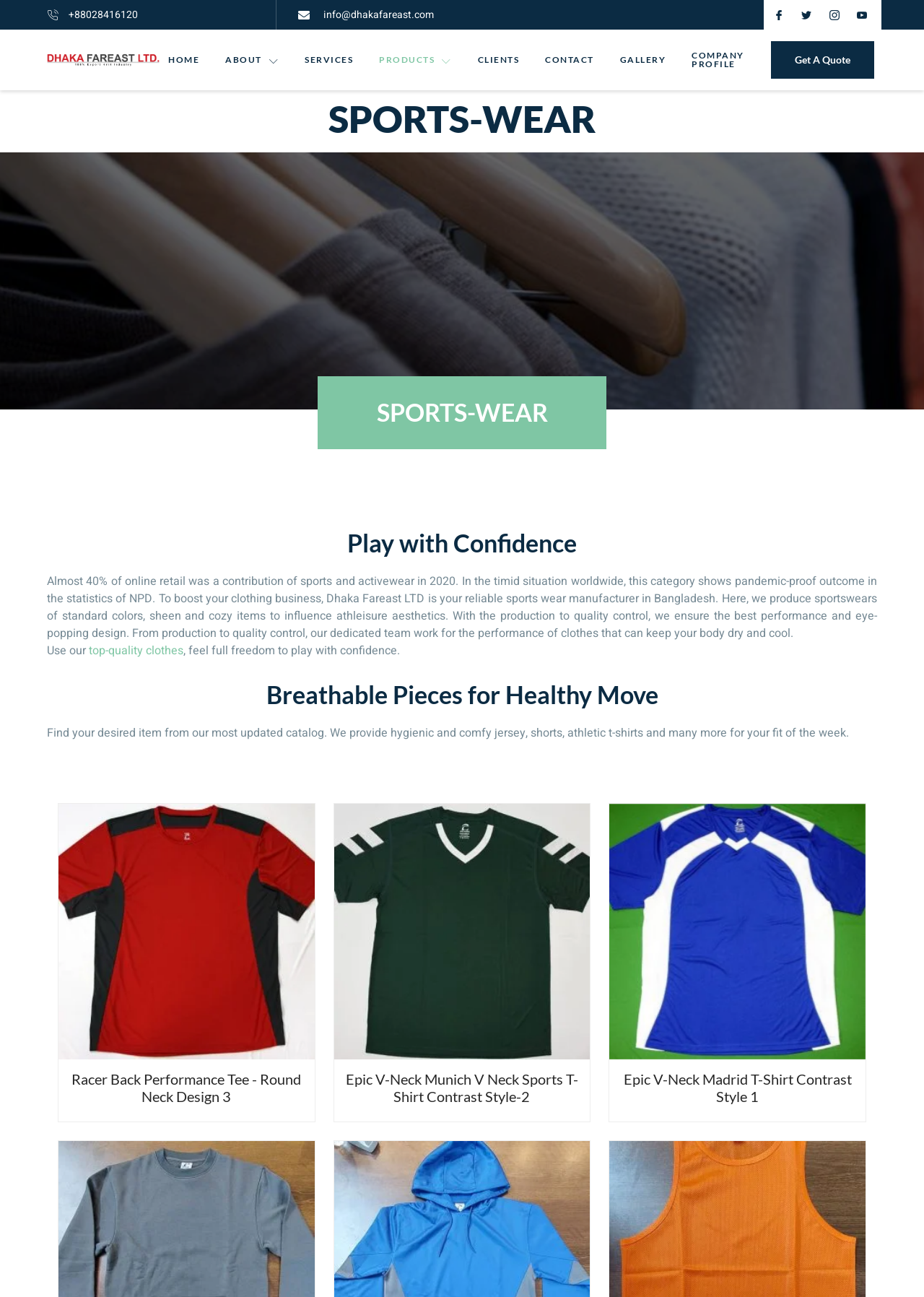Please locate the clickable area by providing the bounding box coordinates to follow this instruction: "View 'PRODUCTS'".

[0.396, 0.023, 0.503, 0.07]